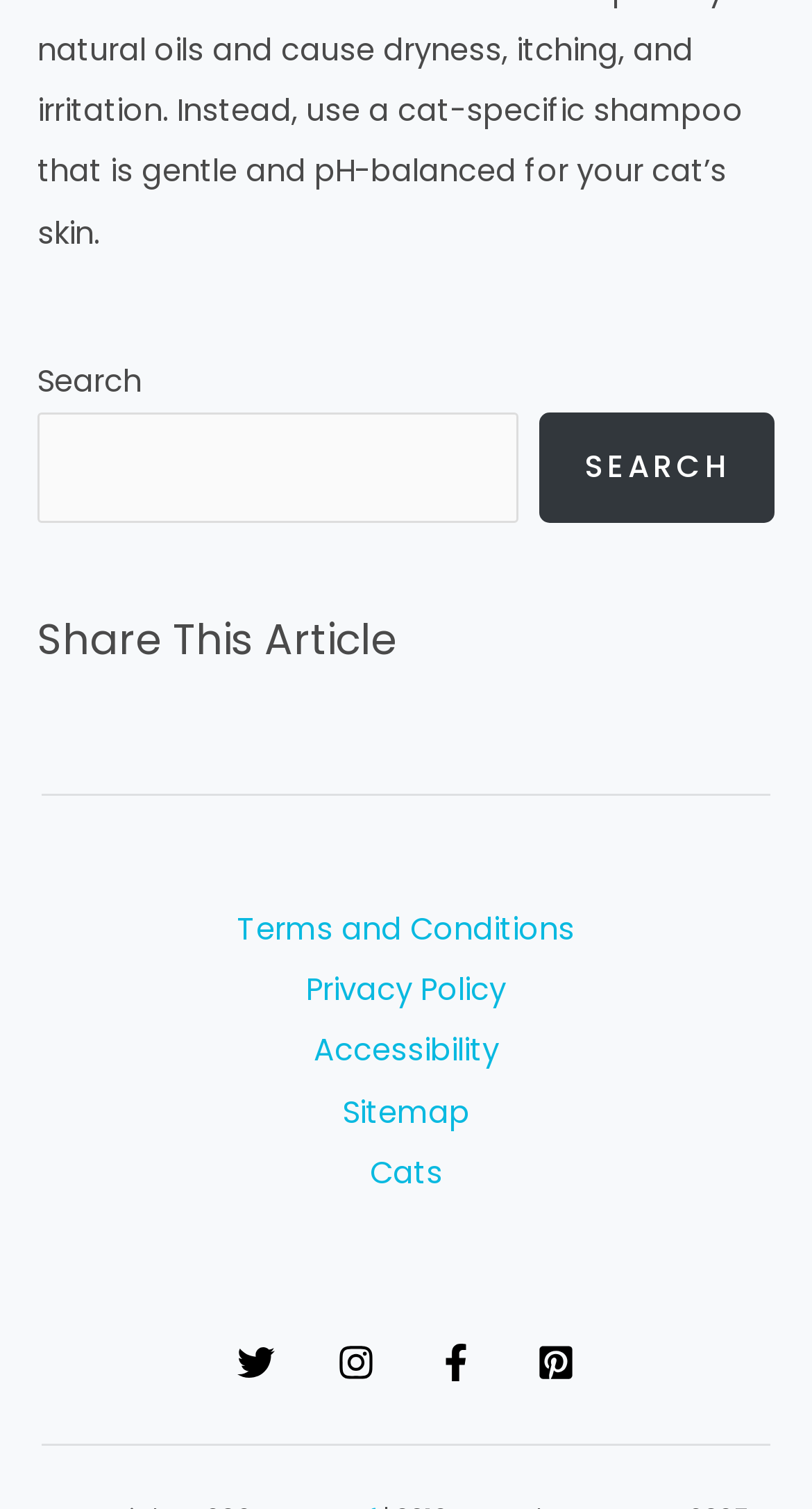Kindly determine the bounding box coordinates for the area that needs to be clicked to execute this instruction: "Search for something".

[0.046, 0.273, 0.639, 0.346]